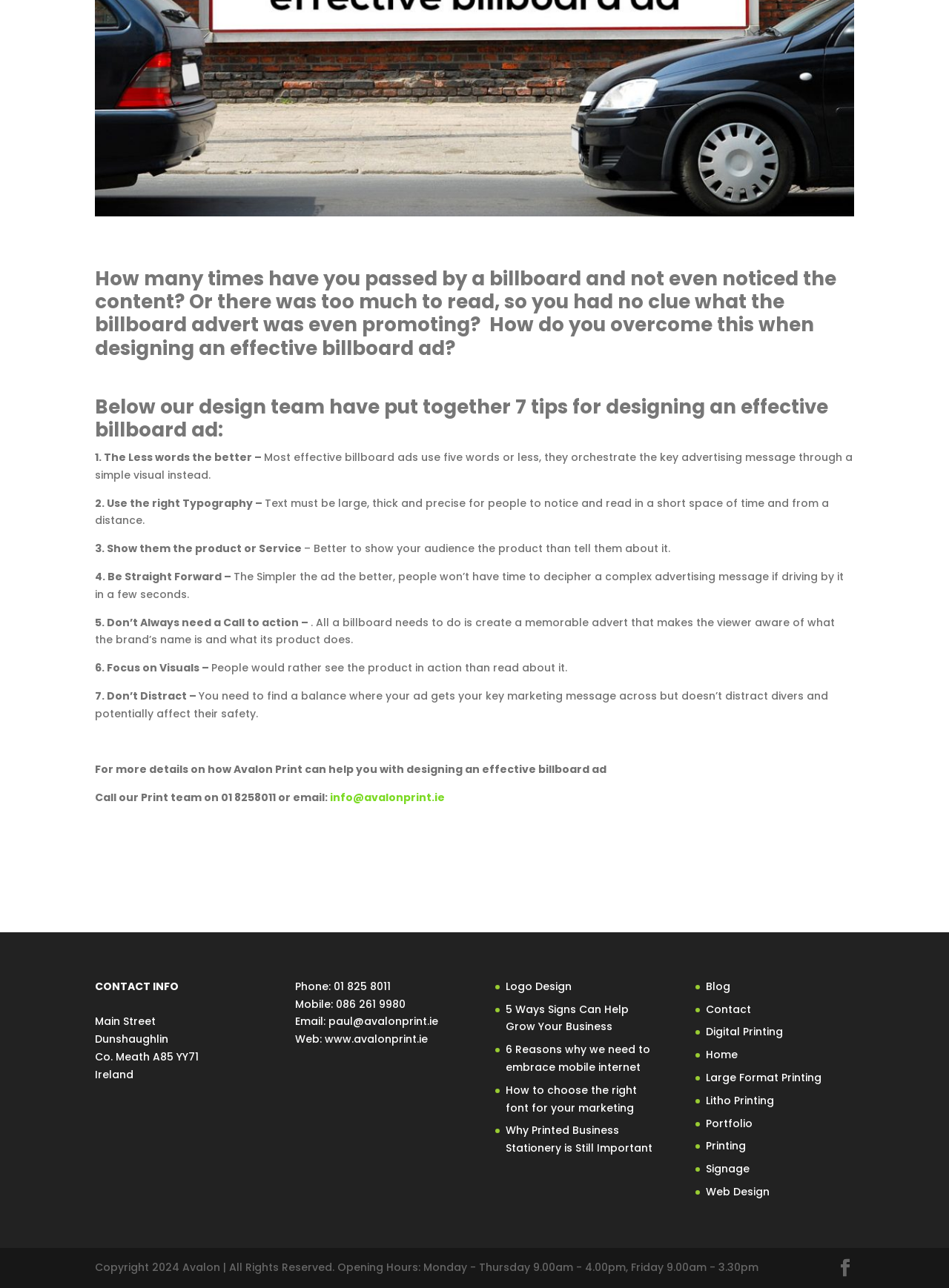Given the description: "Large Format Printing", determine the bounding box coordinates of the UI element. The coordinates should be formatted as four float numbers between 0 and 1, [left, top, right, bottom].

[0.744, 0.831, 0.866, 0.842]